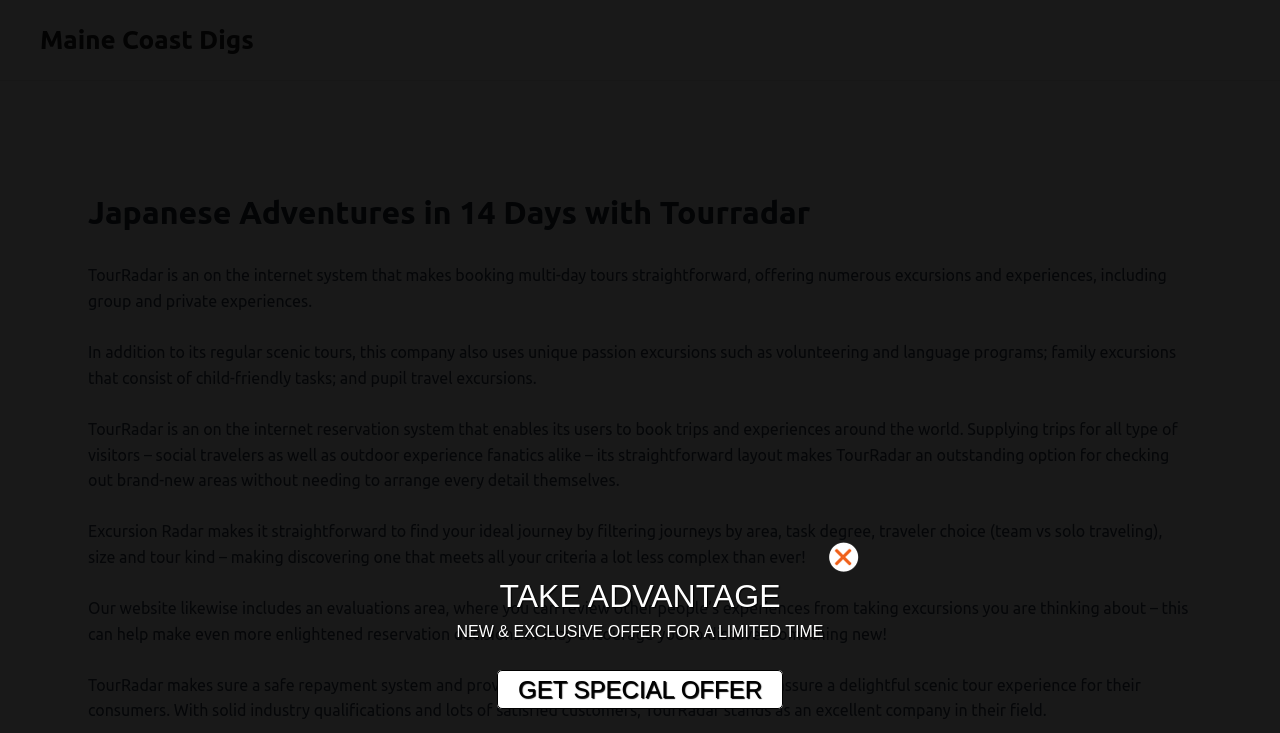Describe all the significant parts and information present on the webpage.

The webpage is about a 14-day journey through Japan with TourRadar. At the top, there is a header with the title "Japanese Adventures in 14 Days with Tourradar". Below the header, there is a brief introduction to TourRadar, a company that offers multi-day tours and experiences. The introduction is divided into four paragraphs, each describing the services and features of TourRadar, such as its online reservation system, various tour options, and customer reviews.

To the top-left of the introduction, there is a link to "Maine Coast Digs". On the right side of the page, there is a call-to-action section with a prominent "TAKE ADVANTAGE" text, followed by a limited-time offer announcement and a "GET SPECIAL OFFER" link. The overall layout is organized, with clear headings and concise text, making it easy to navigate and understand the content.